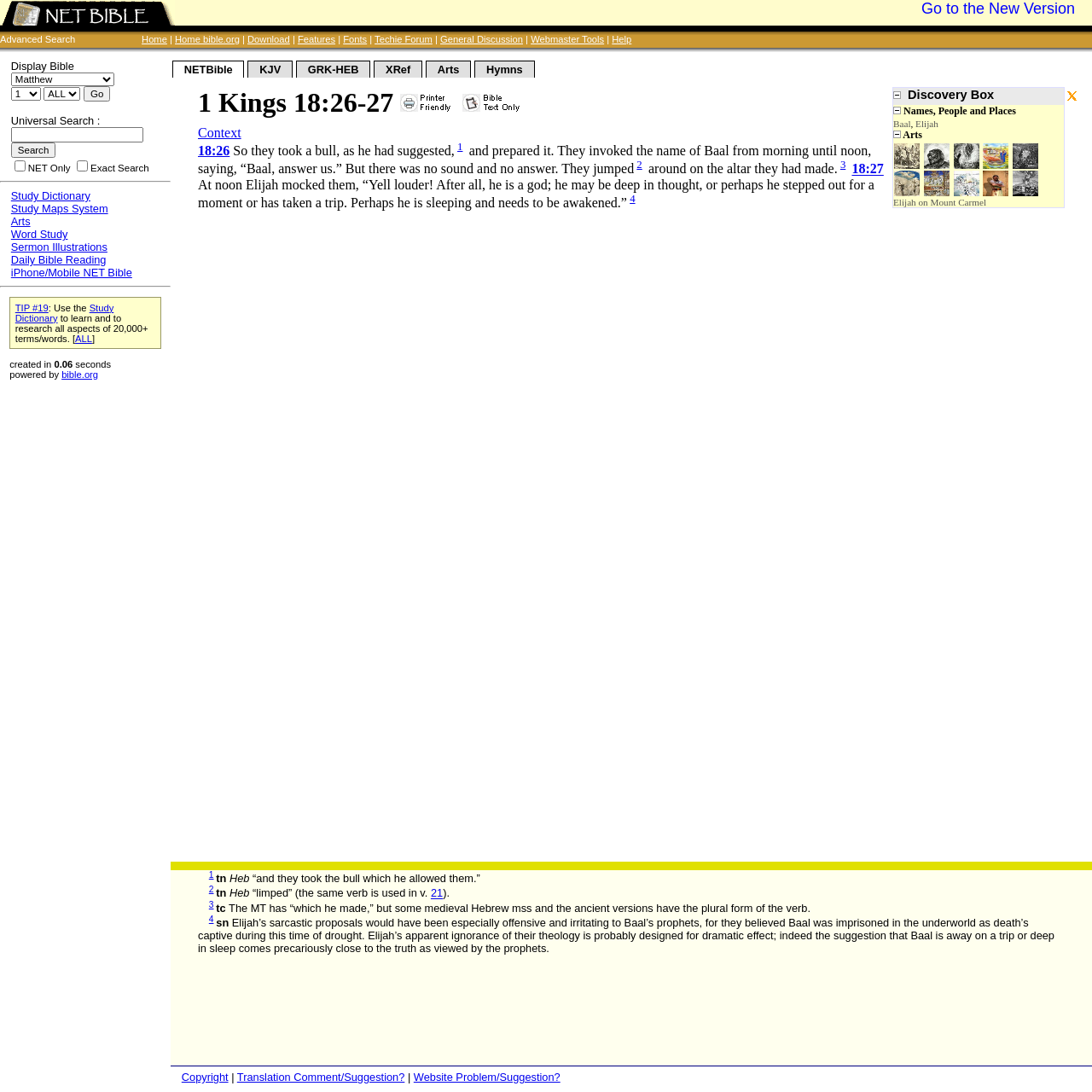Analyze and describe the webpage in a detailed narrative.

This webpage is a biblical study resource, specifically focused on 1 Kings 18:26-27. At the top, there are several links to related resources, including "NETBible", "KJV", "GRK-HEB", "XRef", "Arts", and "Hymns". Below these links, there is a "Discovery Box" section with a link to hide or show its content. 

To the right of the "Discovery Box" section, there are several links related to people and places mentioned in the biblical passage, including "Baal", "Elijah", and "Mount Carmel". Each of these links has a corresponding image. 

Below the links, there is a heading that reads "1 Kings 18:26-27" with options to open a printer-friendly page or a Bible text-only page. 

The main content of the webpage is the biblical passage itself, which is divided into two sections: 1 Kings 18:26 and 1 Kings 18:27. Each section has a link to its corresponding verse, followed by the text of the verse. The text includes superscript numbers that link to additional information or footnotes. 

Throughout the passage, there are also links to related topics, such as "Context" and "Test on Mount Carmel, The". Additionally, there are several images and icons scattered throughout the page, including a "hide all content" button and a "close discovery box" icon.